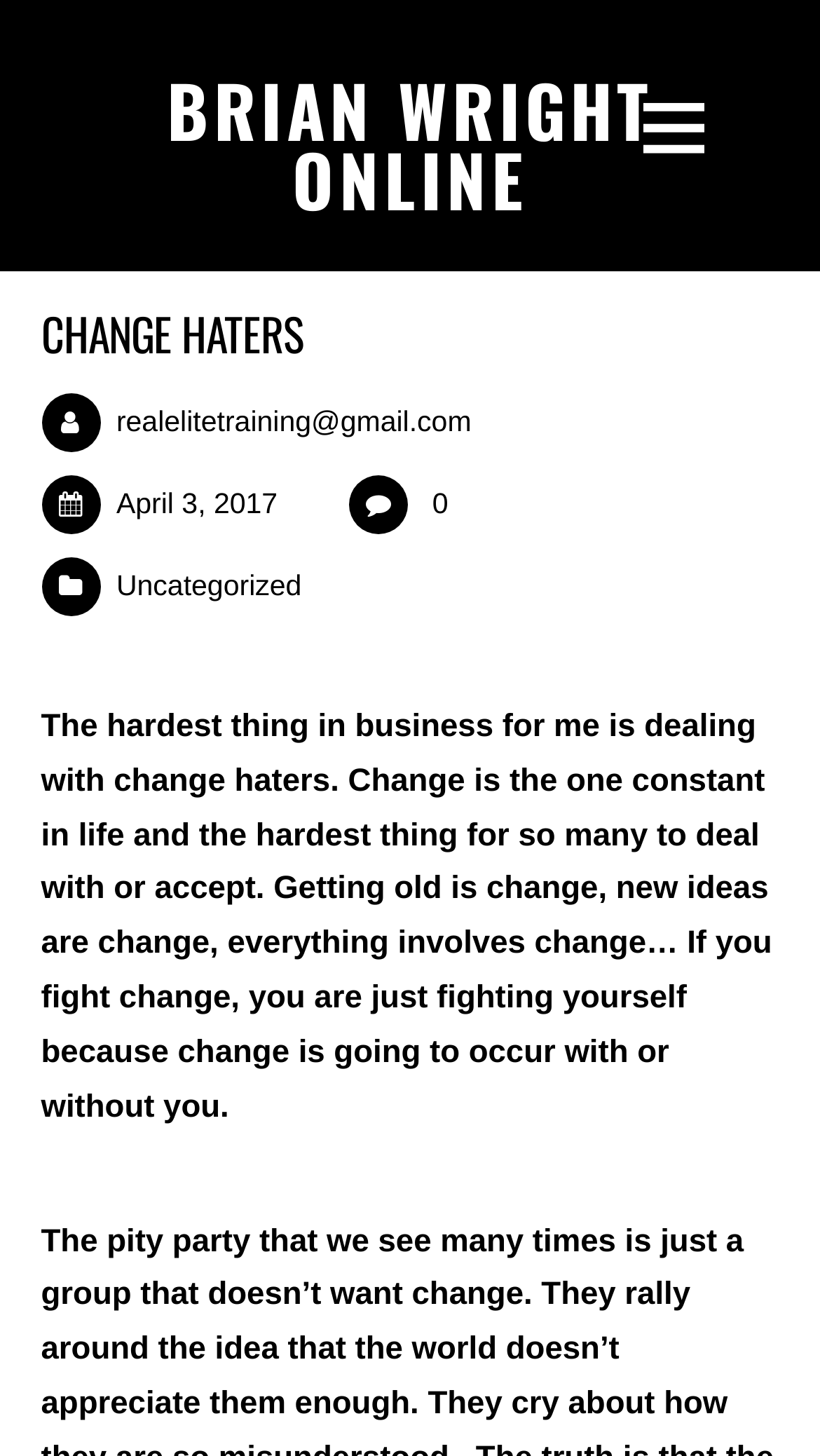Predict the bounding box for the UI component with the following description: "Change Haters".

[0.05, 0.207, 0.37, 0.251]